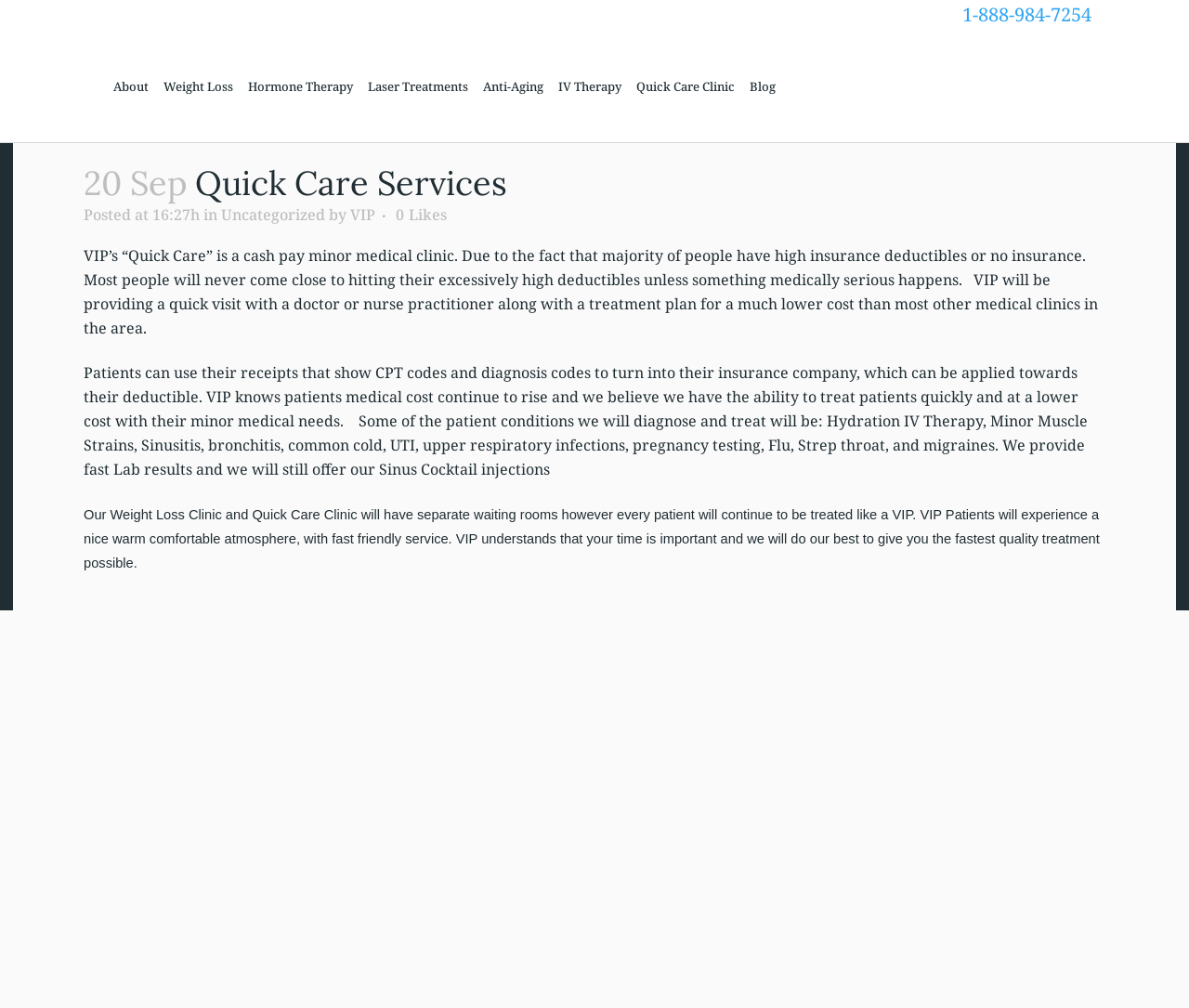Please pinpoint the bounding box coordinates for the region I should click to adhere to this instruction: "Go to home page".

None